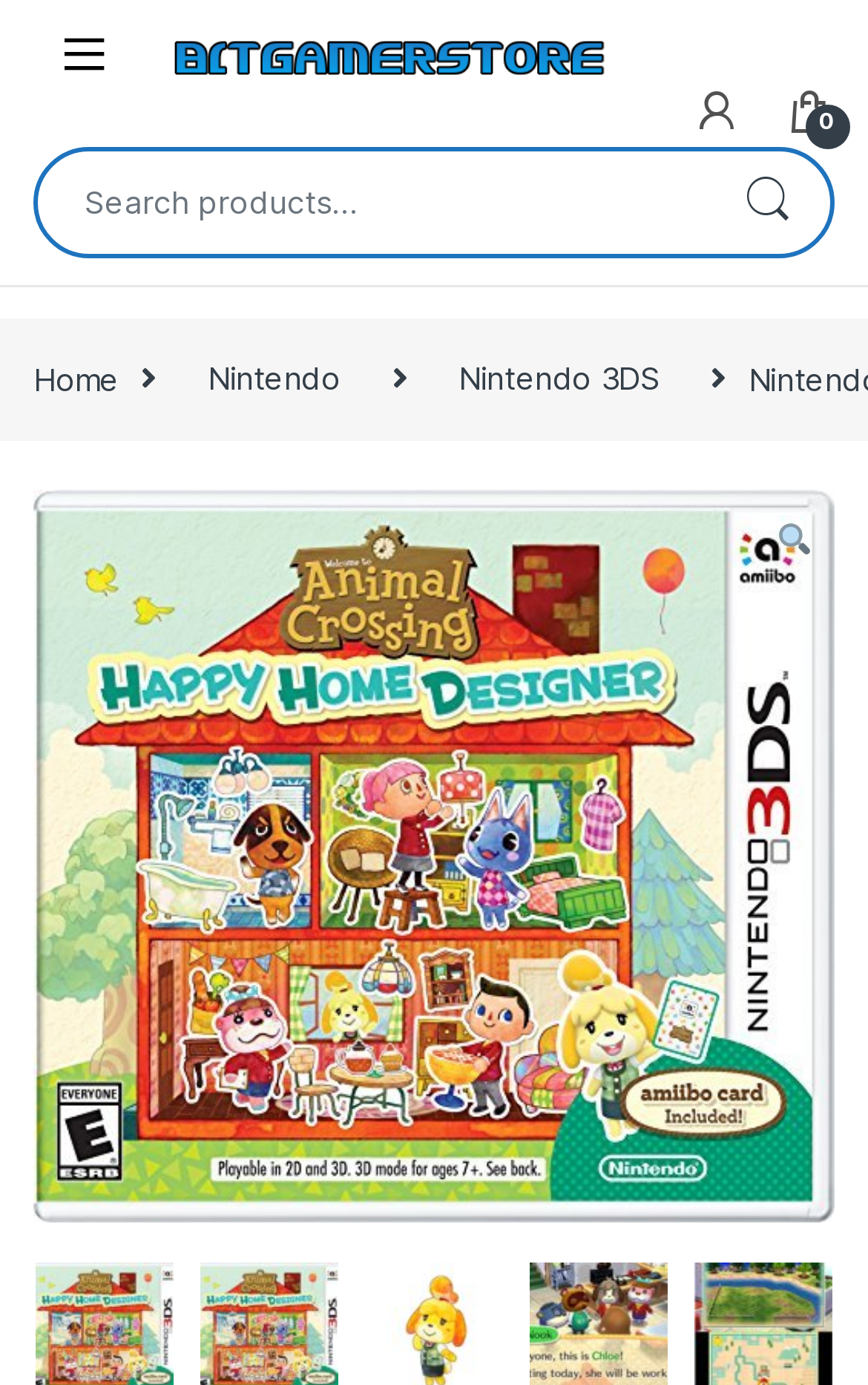Point out the bounding box coordinates of the section to click in order to follow this instruction: "Read Privacy Policy".

None